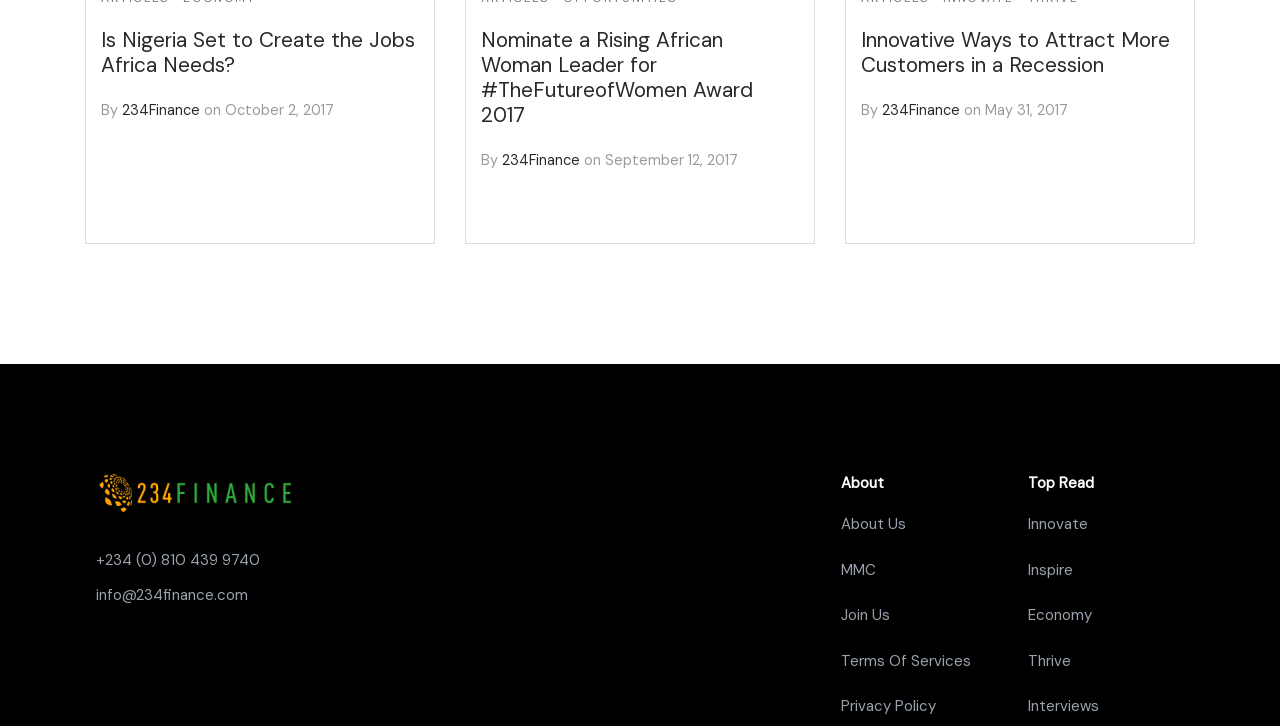Please specify the bounding box coordinates of the element that should be clicked to execute the given instruction: 'Learn more about the website'. Ensure the coordinates are four float numbers between 0 and 1, expressed as [left, top, right, bottom].

[0.657, 0.705, 0.779, 0.741]